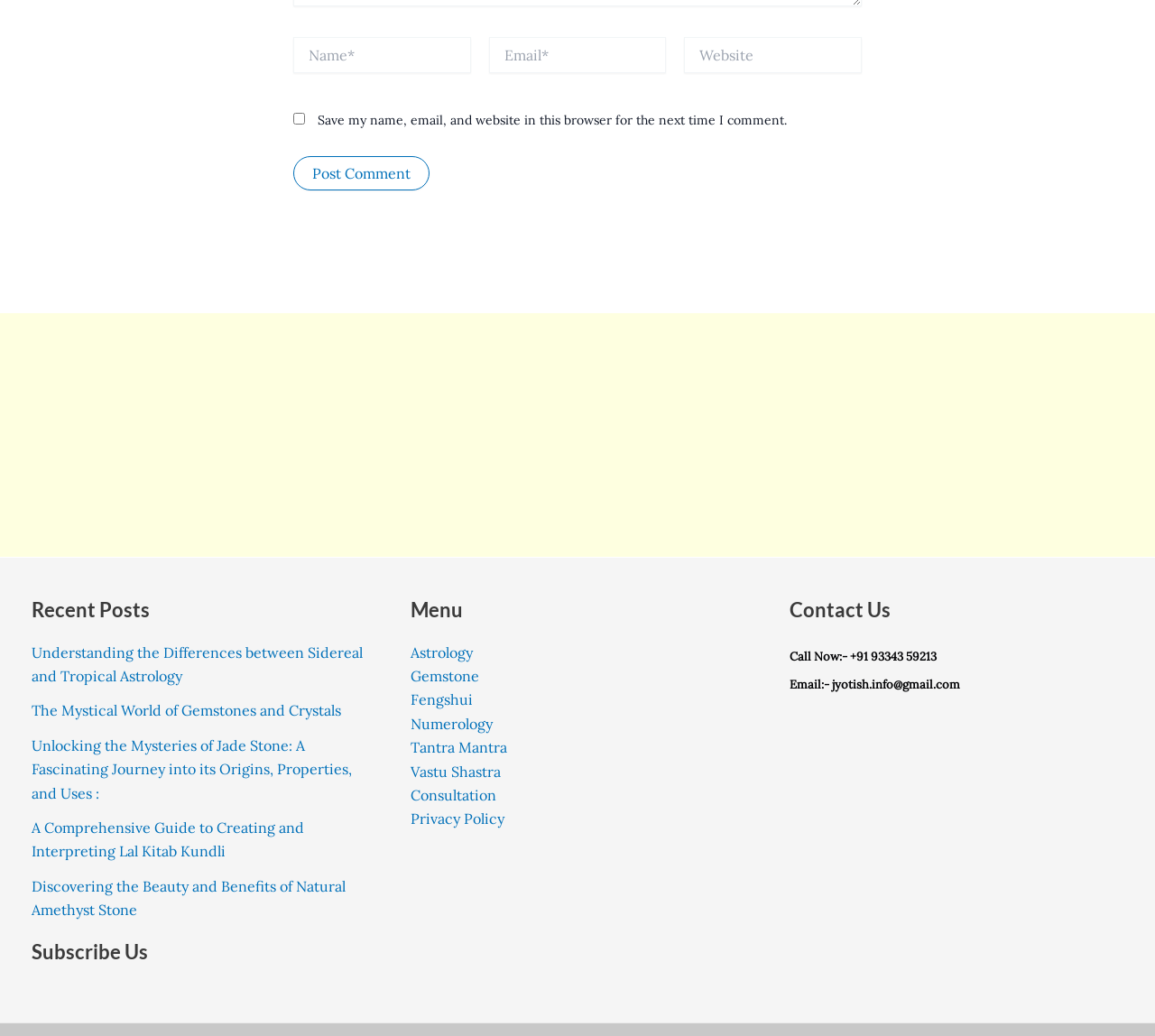Pinpoint the bounding box coordinates of the clickable element to carry out the following instruction: "Click the Post Comment button."

[0.254, 0.151, 0.372, 0.184]